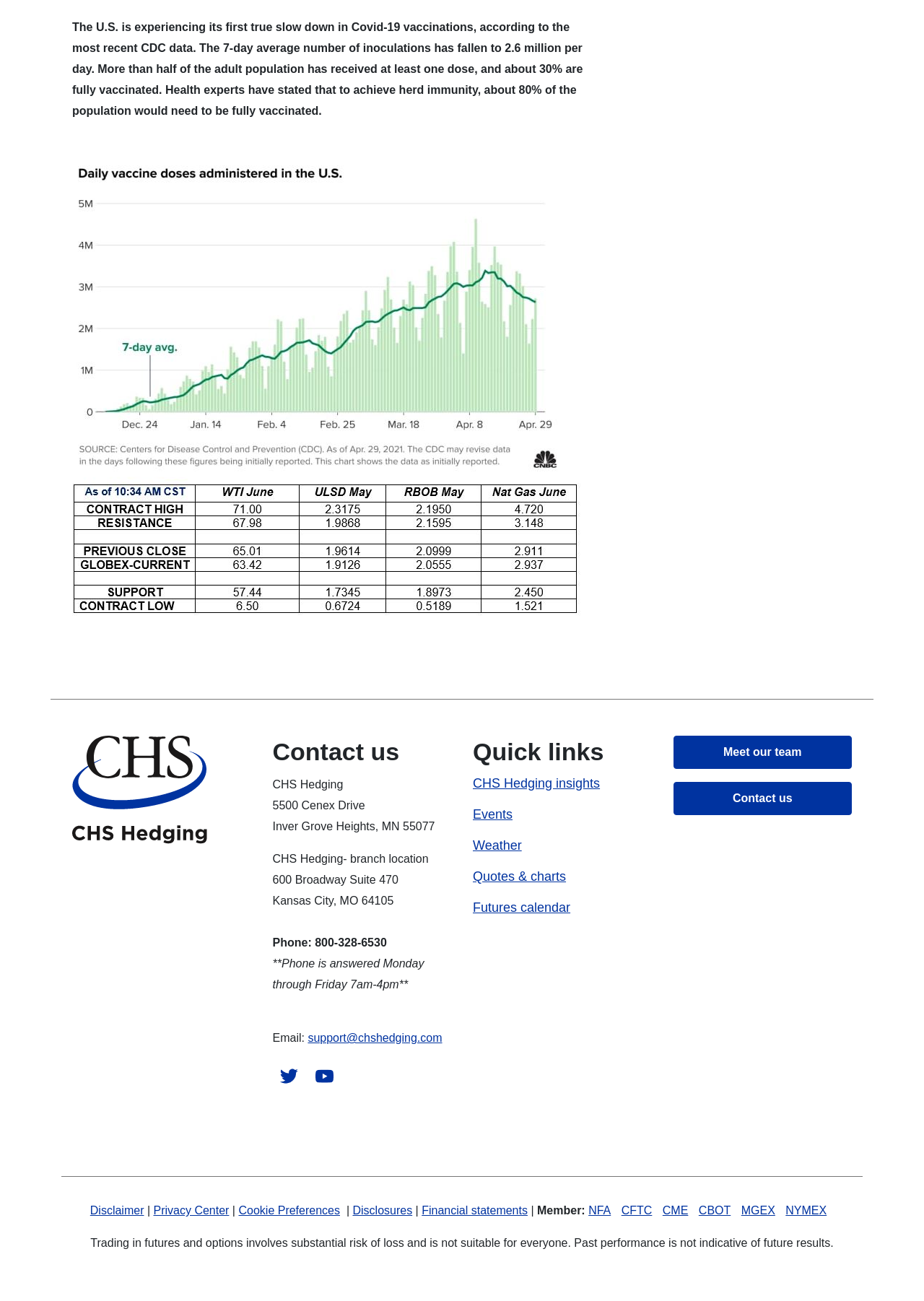Find the bounding box coordinates of the clickable area that will achieve the following instruction: "Click the 'Contact us' link".

[0.295, 0.566, 0.488, 0.591]